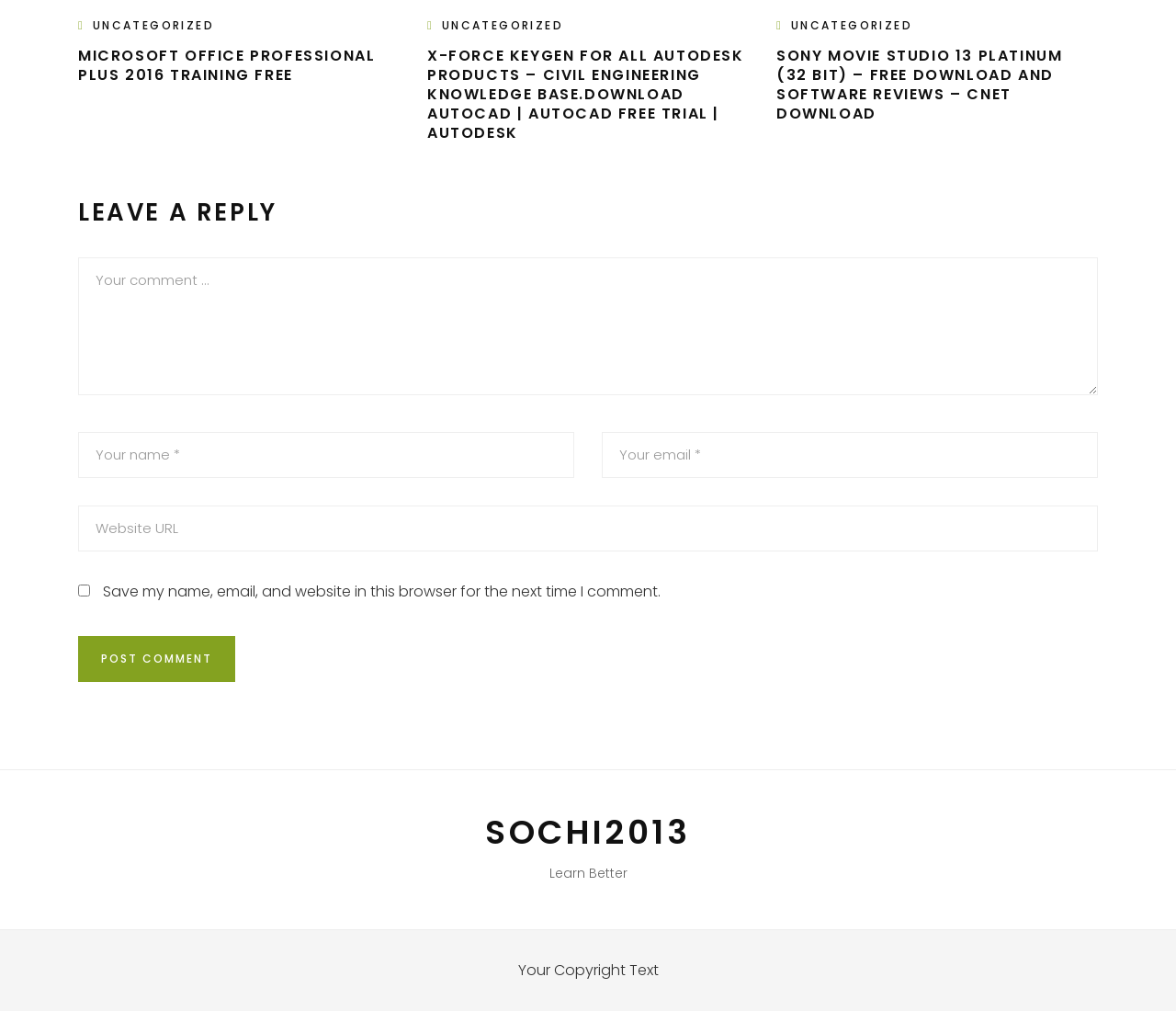How many textboxes are used to input personal information?
Based on the image, please offer an in-depth response to the question.

I found three textboxes with labels 'Your name *', 'Your email *', and 'Website URL'. These textboxes are likely used to input personal information.